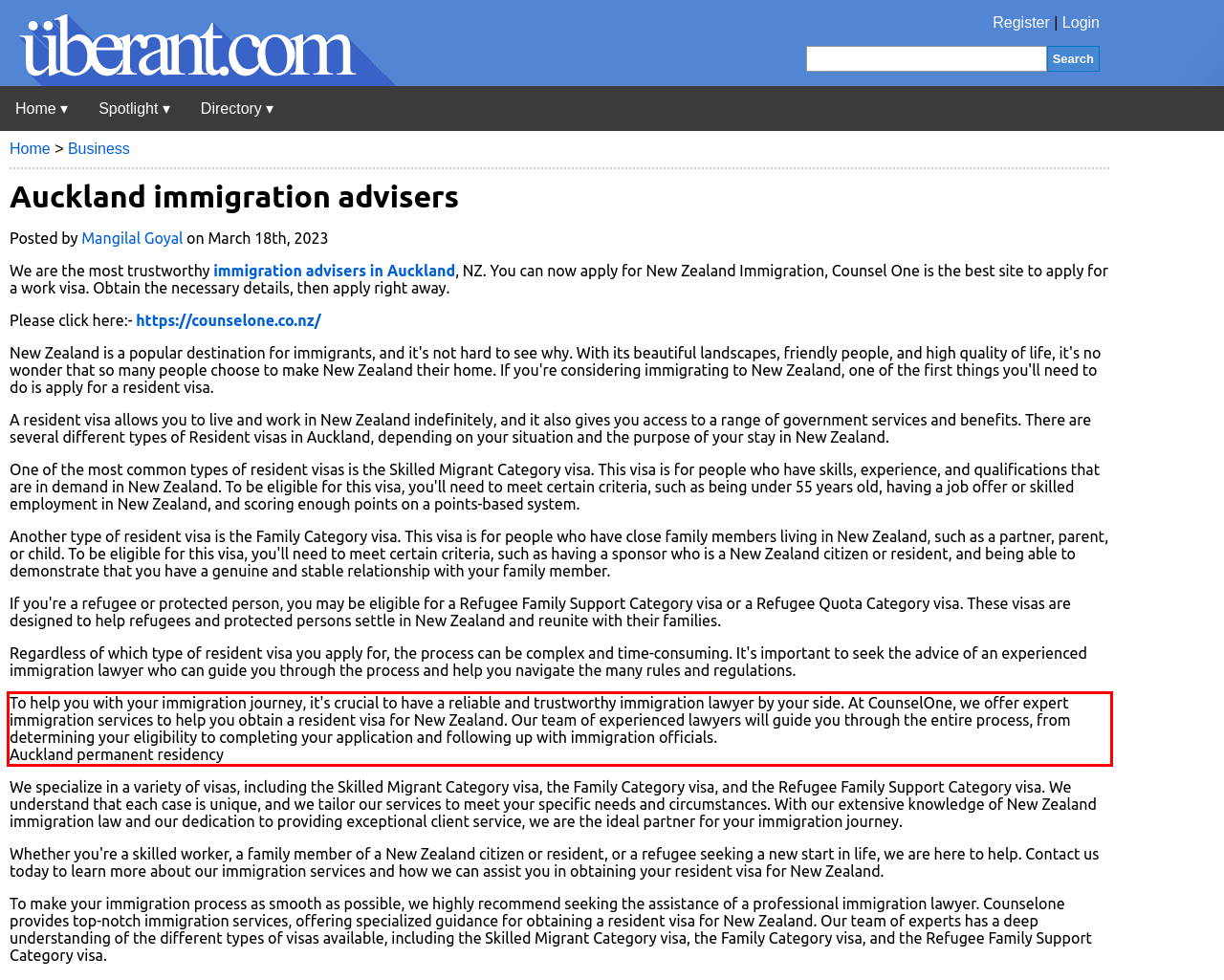With the given screenshot of a webpage, locate the red rectangle bounding box and extract the text content using OCR.

To help you with your immigration journey, it's crucial to have a reliable and trustworthy immigration lawyer by your side. At CounselOne, we offer expert immigration services to help you obtain a resident visa for New Zealand. Our team of experienced lawyers will guide you through the entire process, from determining your eligibility to completing your application and following up with immigration officials. Auckland permanent residency